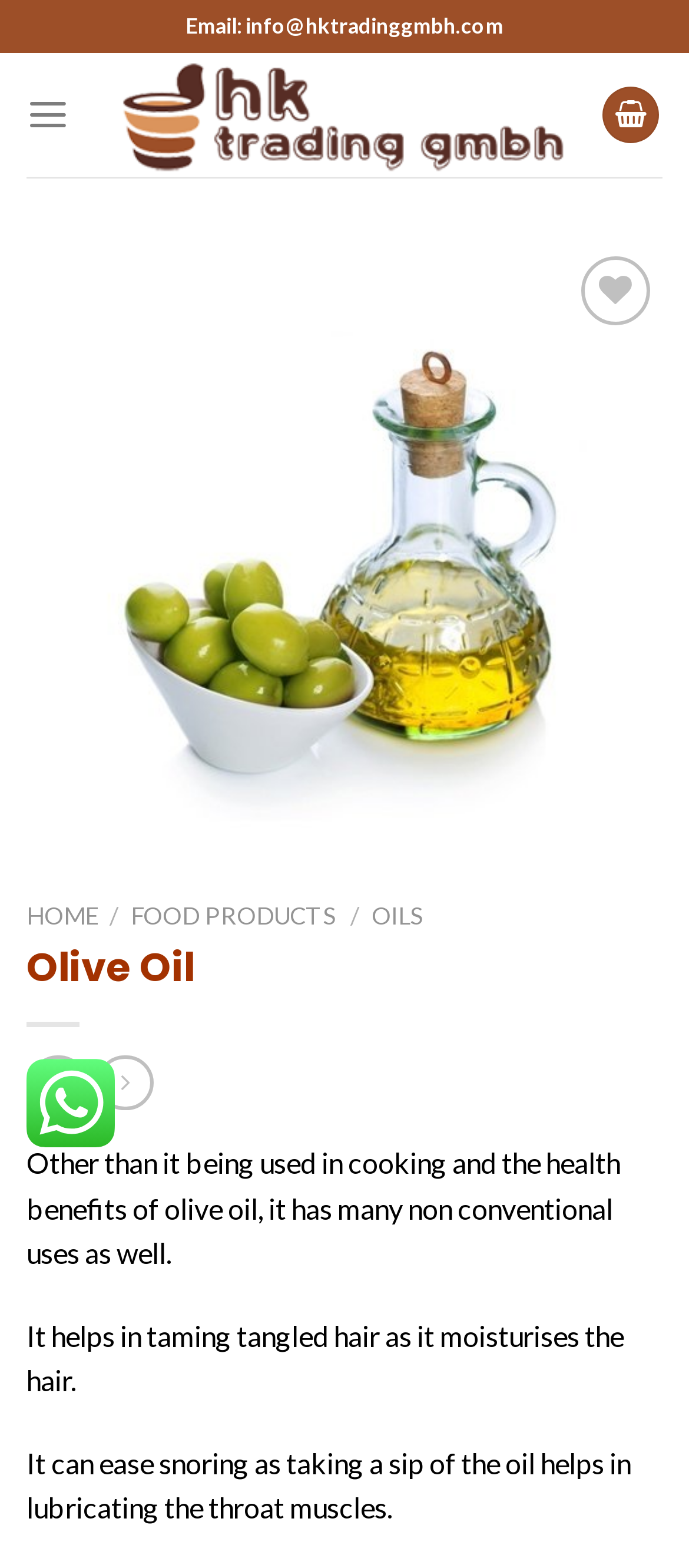Determine the coordinates of the bounding box for the clickable area needed to execute this instruction: "Open the menu".

[0.038, 0.046, 0.101, 0.101]